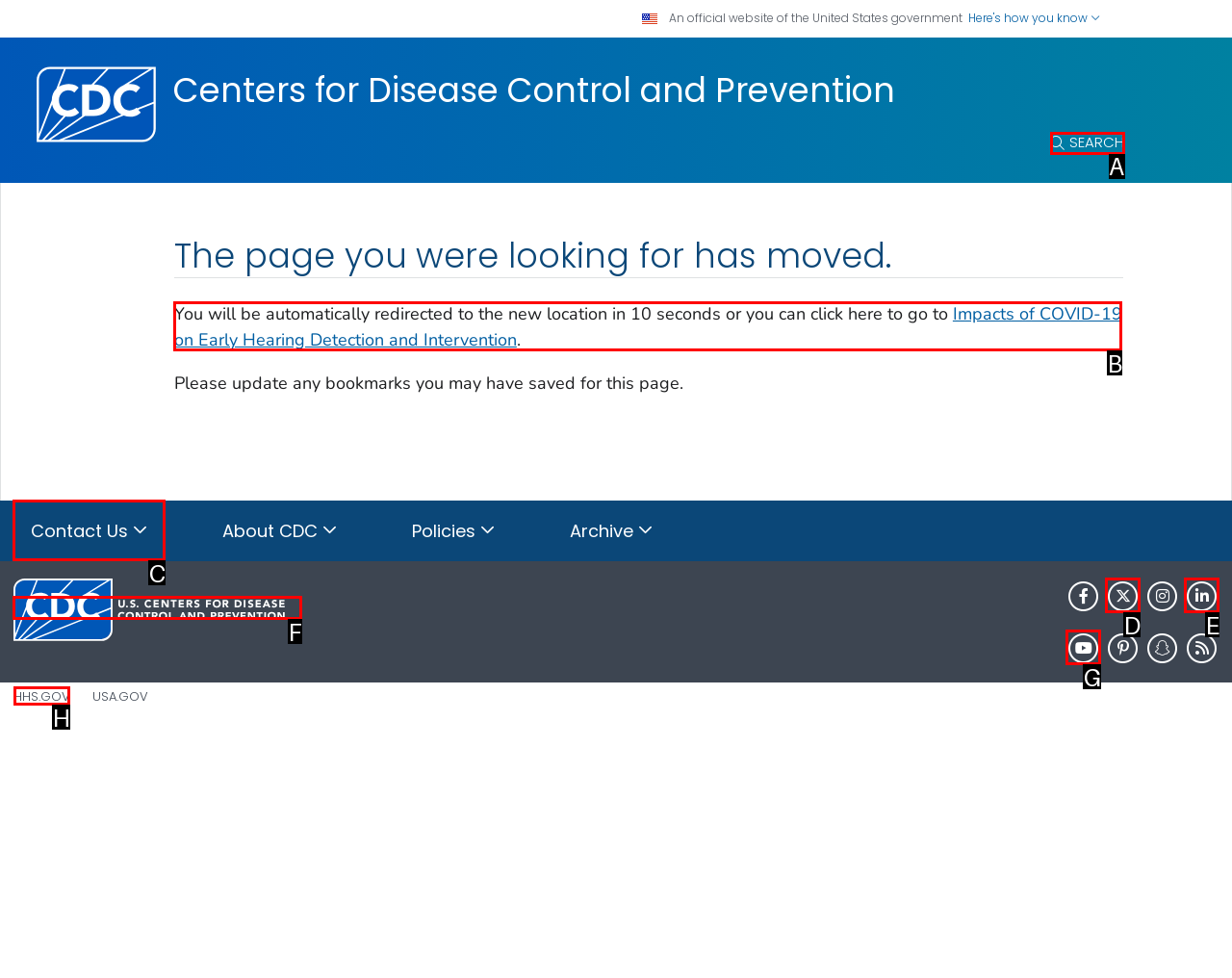Which HTML element should be clicked to complete the task: Visit HHS.GOV? Answer with the letter of the corresponding option.

H